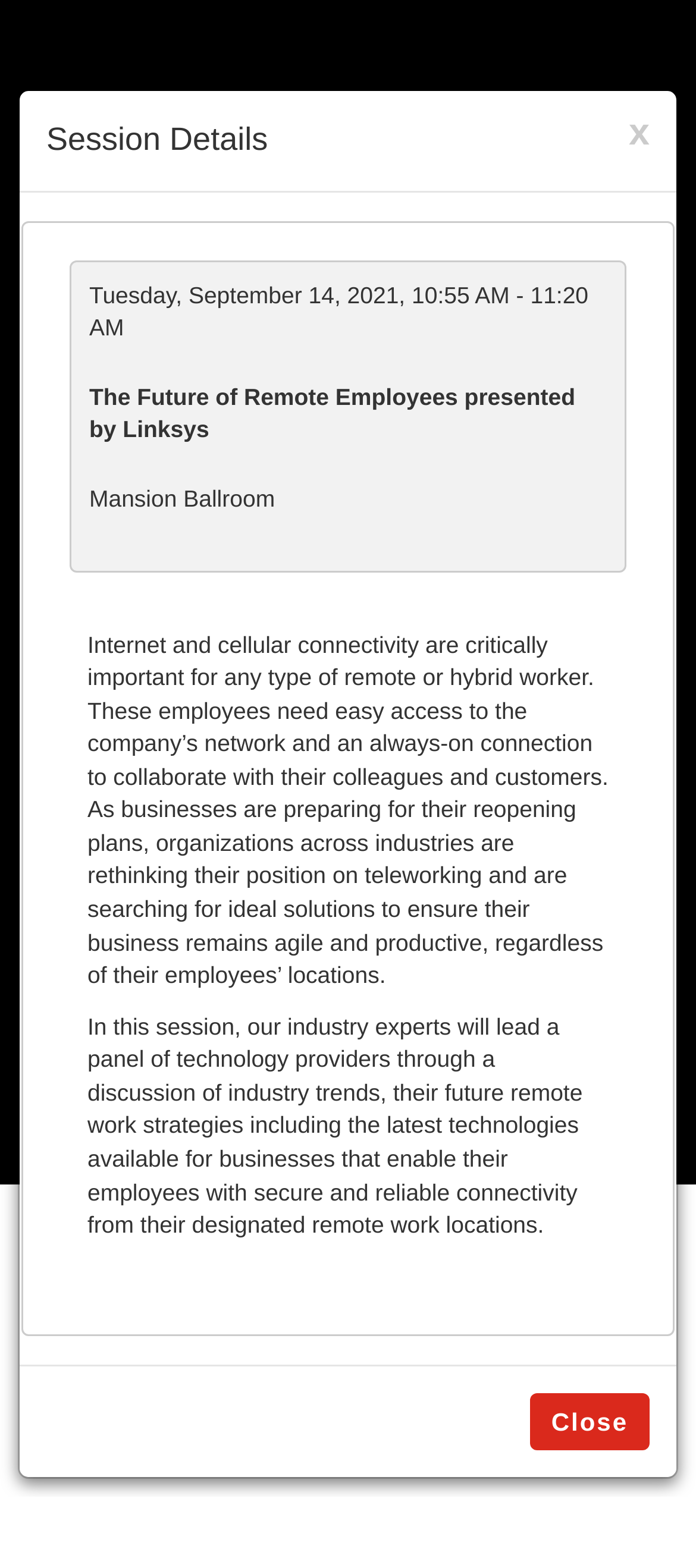Using the information in the image, could you please answer the following question in detail:
What is the date of the session?

I found the date of the session by looking at the StaticText element with the content 'Tuesday, September 14, 2021, 10:55 AM - 11:20 AM' which is located at the top of the main content area.